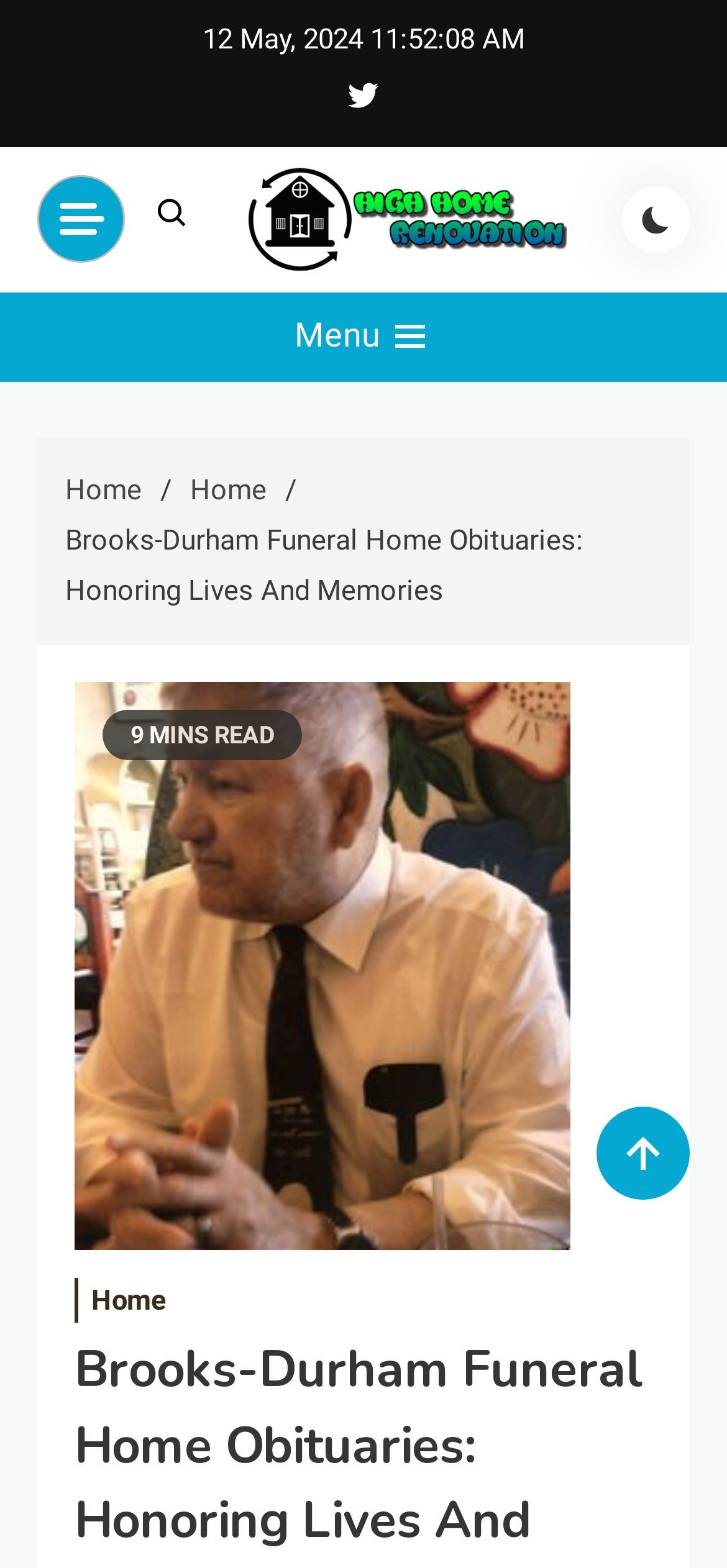Find the bounding box coordinates of the clickable area required to complete the following action: "View Brooks-Durham Funeral Home Obituaries".

[0.103, 0.435, 0.785, 0.797]